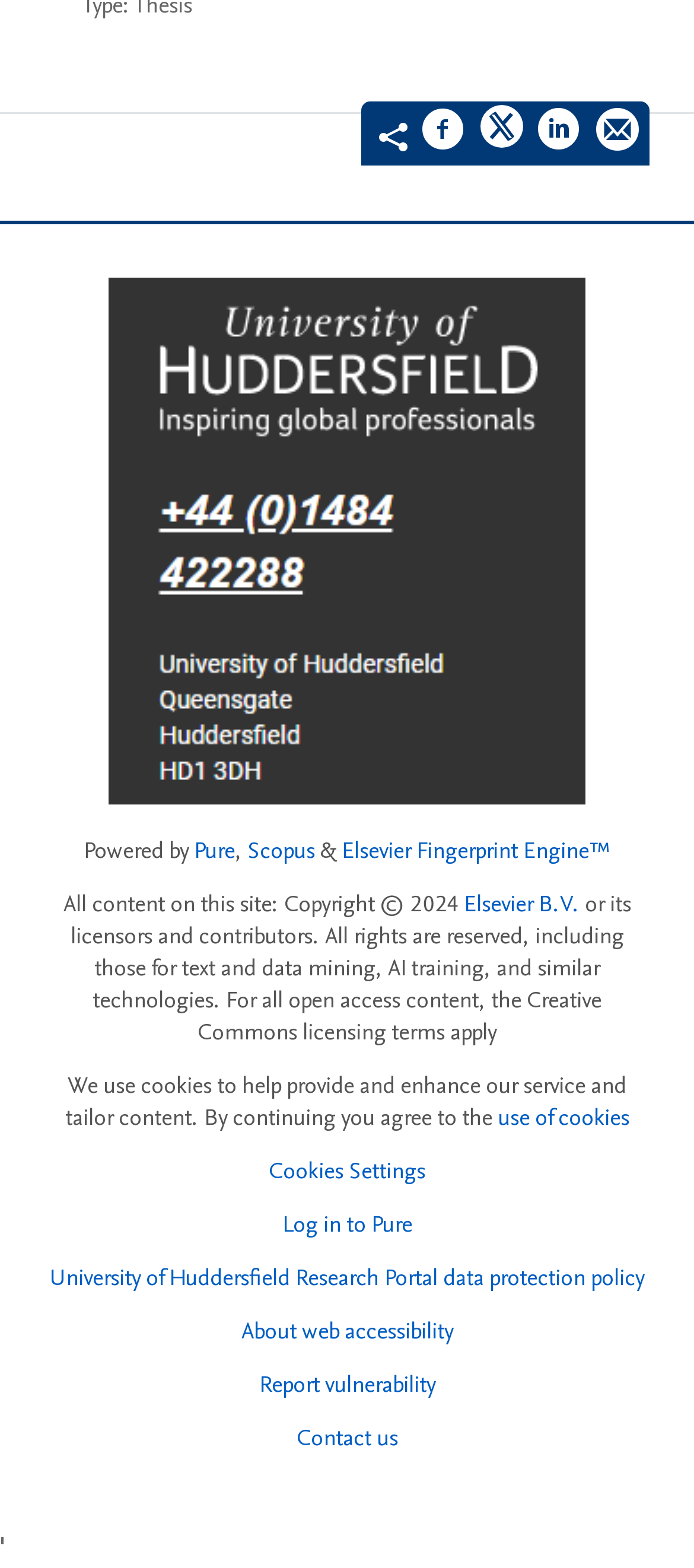Identify the bounding box for the UI element that is described as follows: "Log in to Pure".

[0.406, 0.771, 0.594, 0.791]